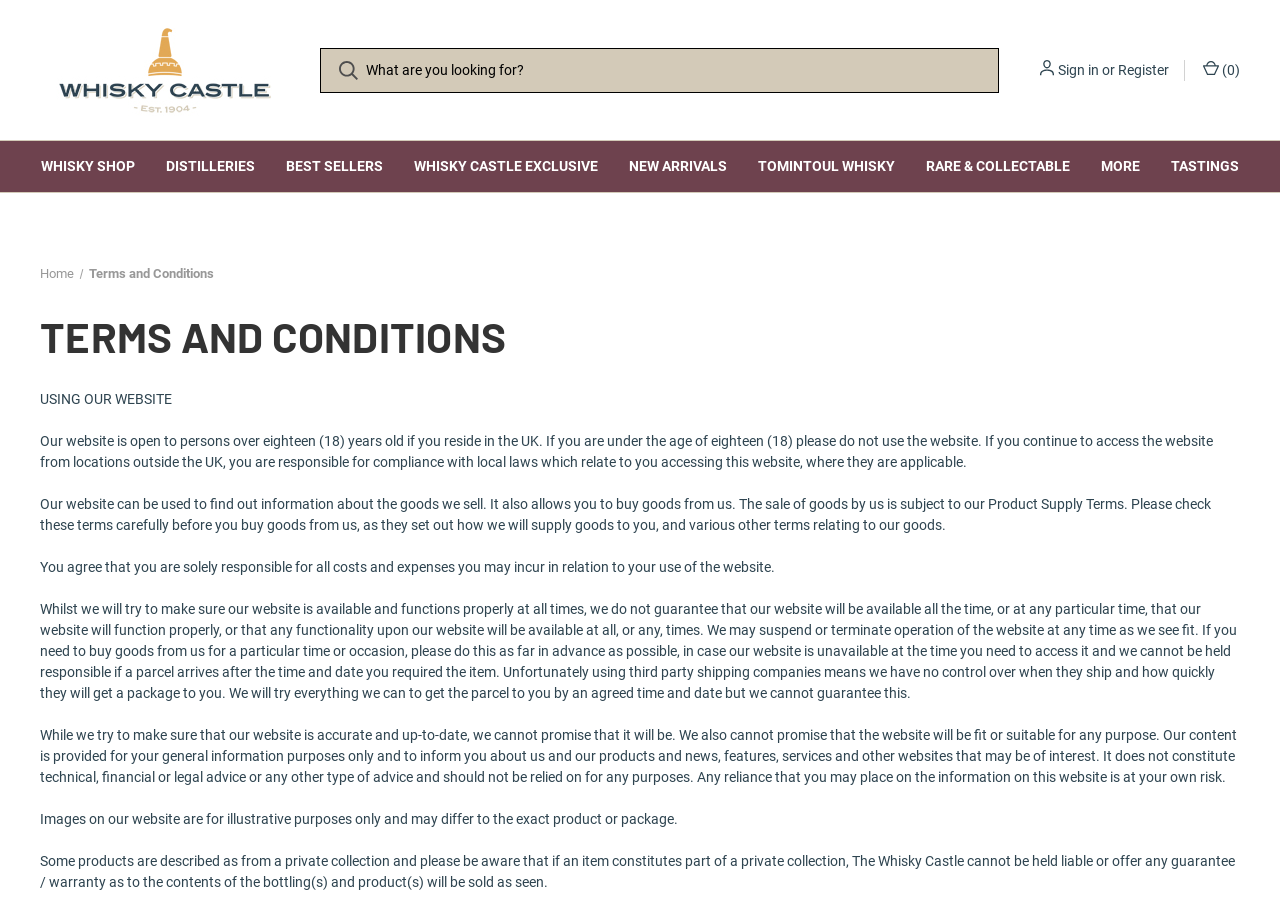Find and indicate the bounding box coordinates of the region you should select to follow the given instruction: "View Terms and Conditions".

[0.069, 0.292, 0.167, 0.309]